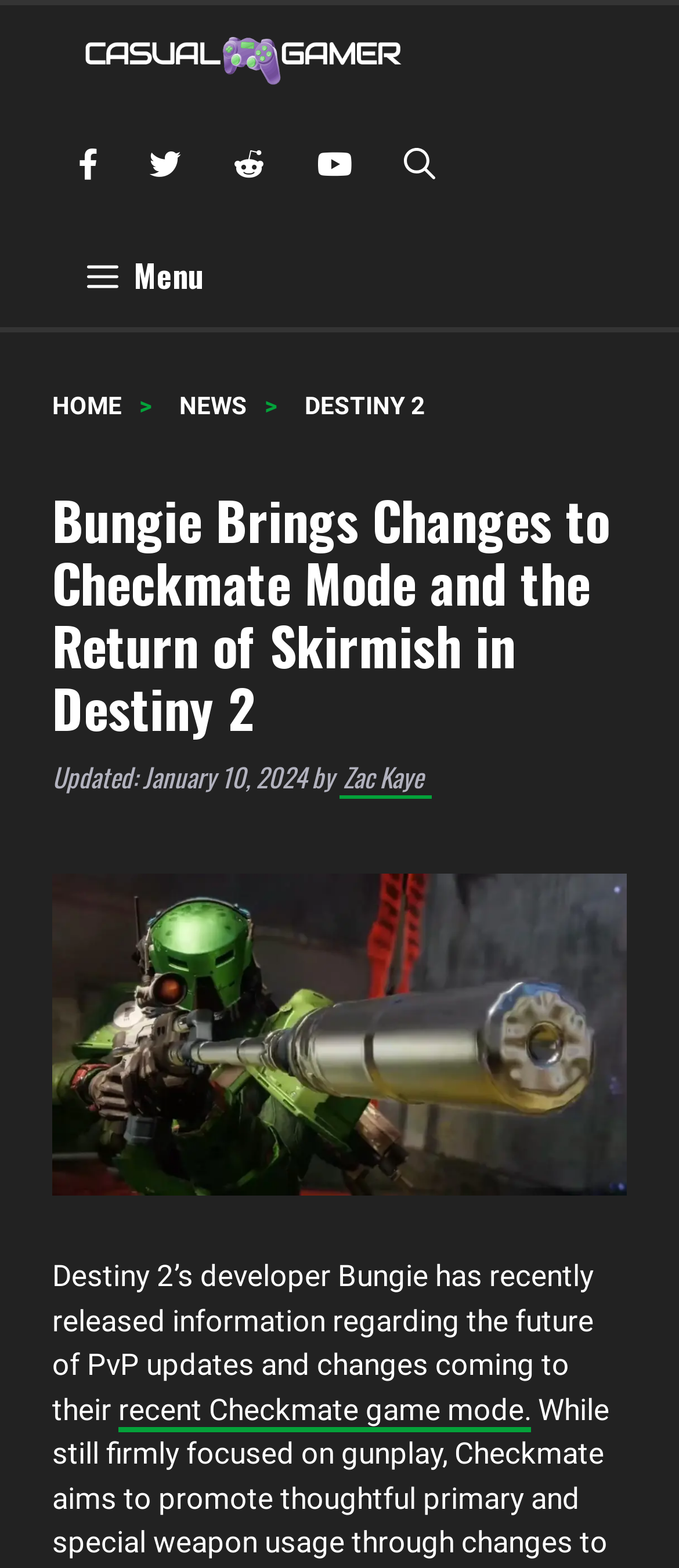Utilize the details in the image to thoroughly answer the following question: How many social media links are there?

There are four social media links located at the top right corner of the webpage, represented by icons. They are Facebook, Twitter, Instagram, and YouTube.